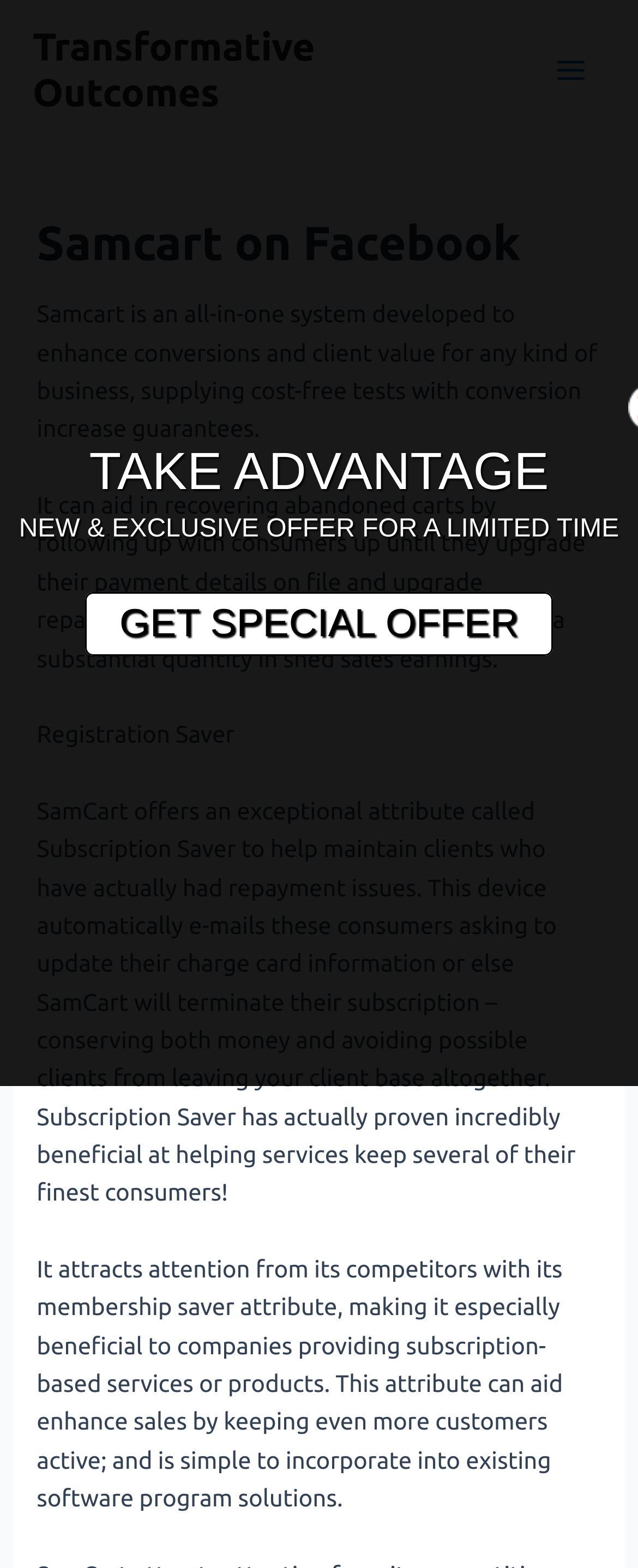With reference to the image, please provide a detailed answer to the following question: What is the limited time offer for?

The webpage has a section that says 'NEW & EXCLUSIVE OFFER FOR A LIMITED TIME' and provides a link to 'GET SPECIAL OFFER', indicating that there is a special offer available for a limited time, but the details of the offer are not specified.